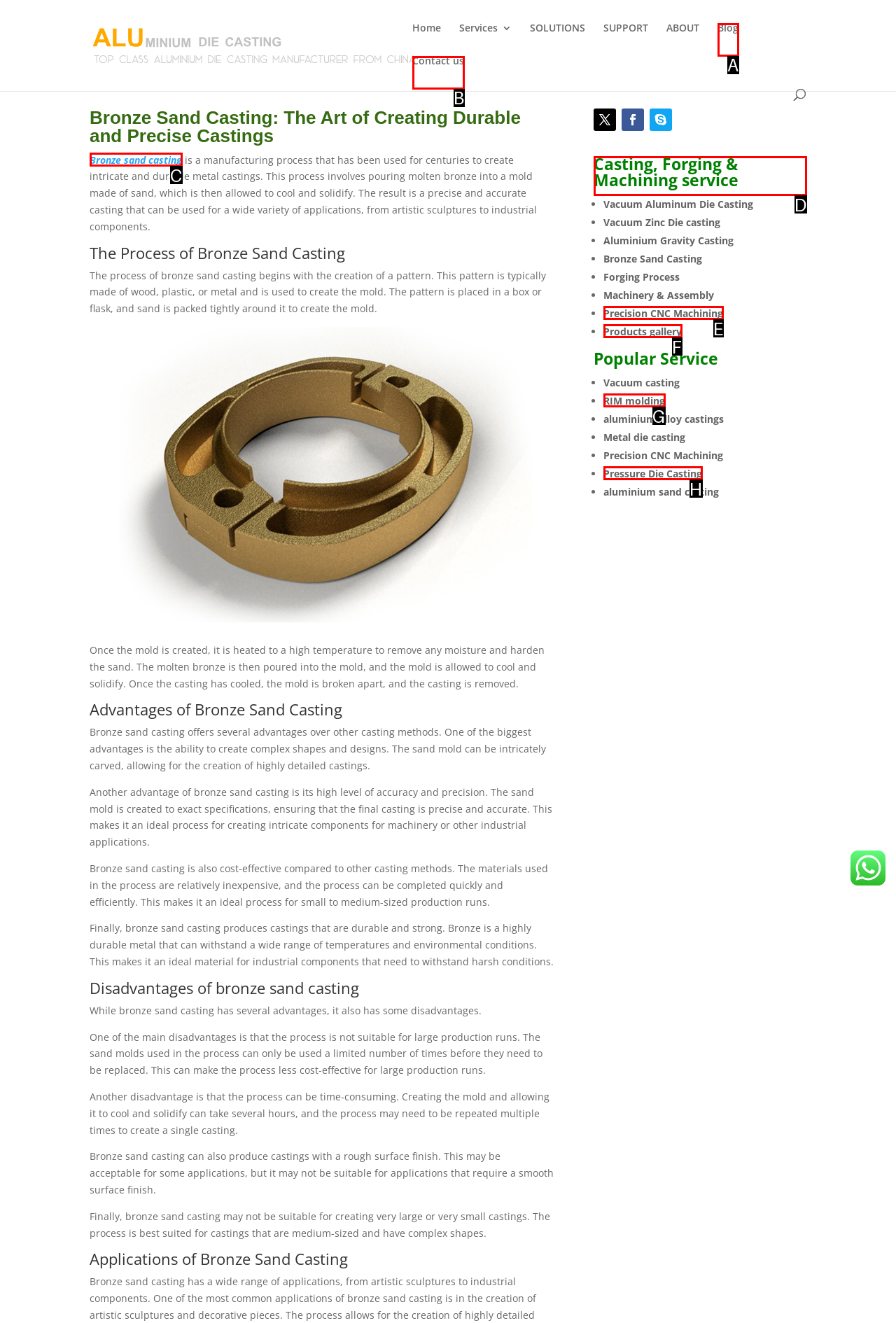Pick the option that should be clicked to perform the following task: View 'Casting, Forging & Machining service'
Answer with the letter of the selected option from the available choices.

D